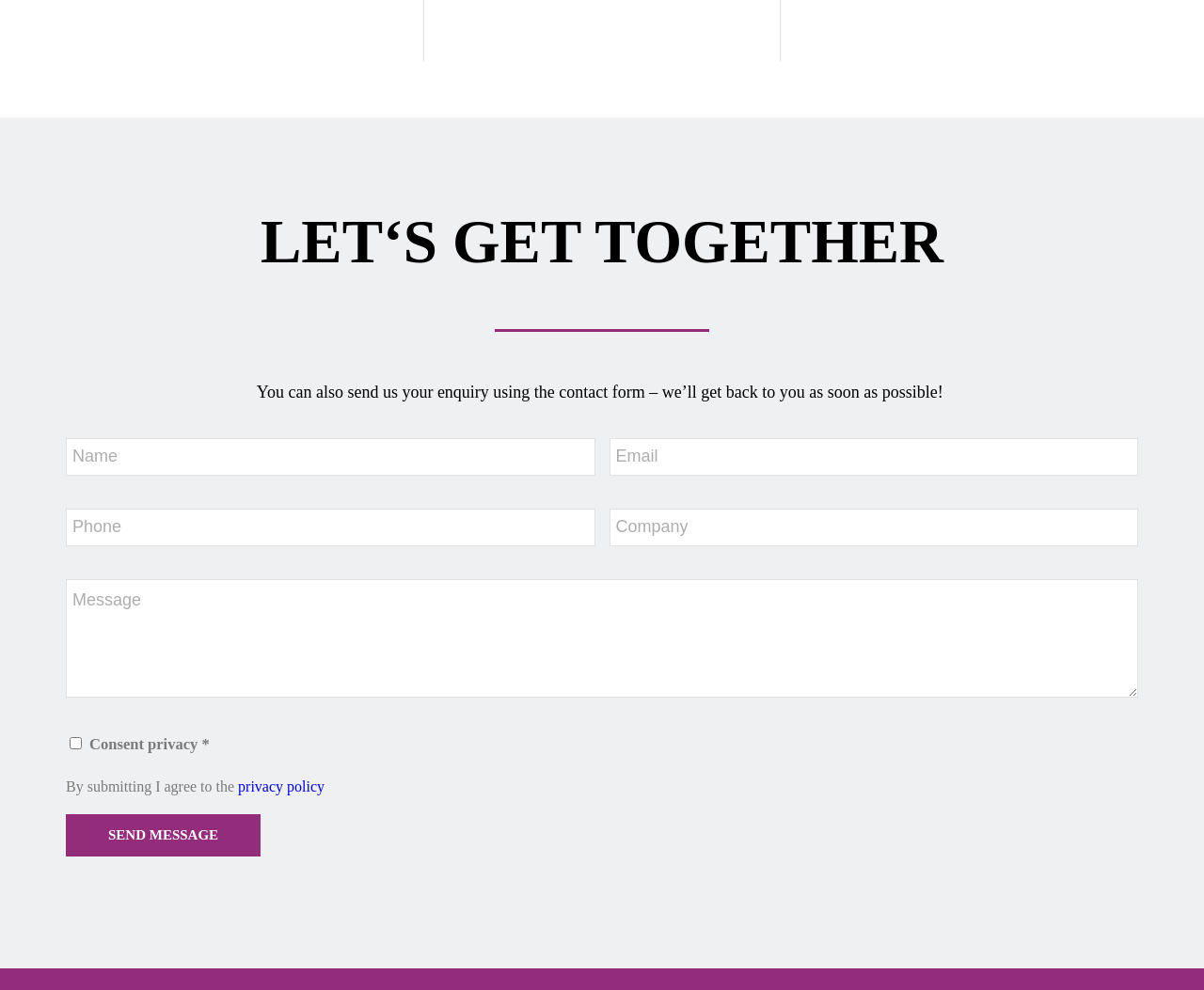What is required to submit the form?
Please respond to the question with a detailed and informative answer.

The form has several fields, including name, email, phone, company, and message. The email and phone fields are marked as required, indicating that they must be filled in order to submit the form.